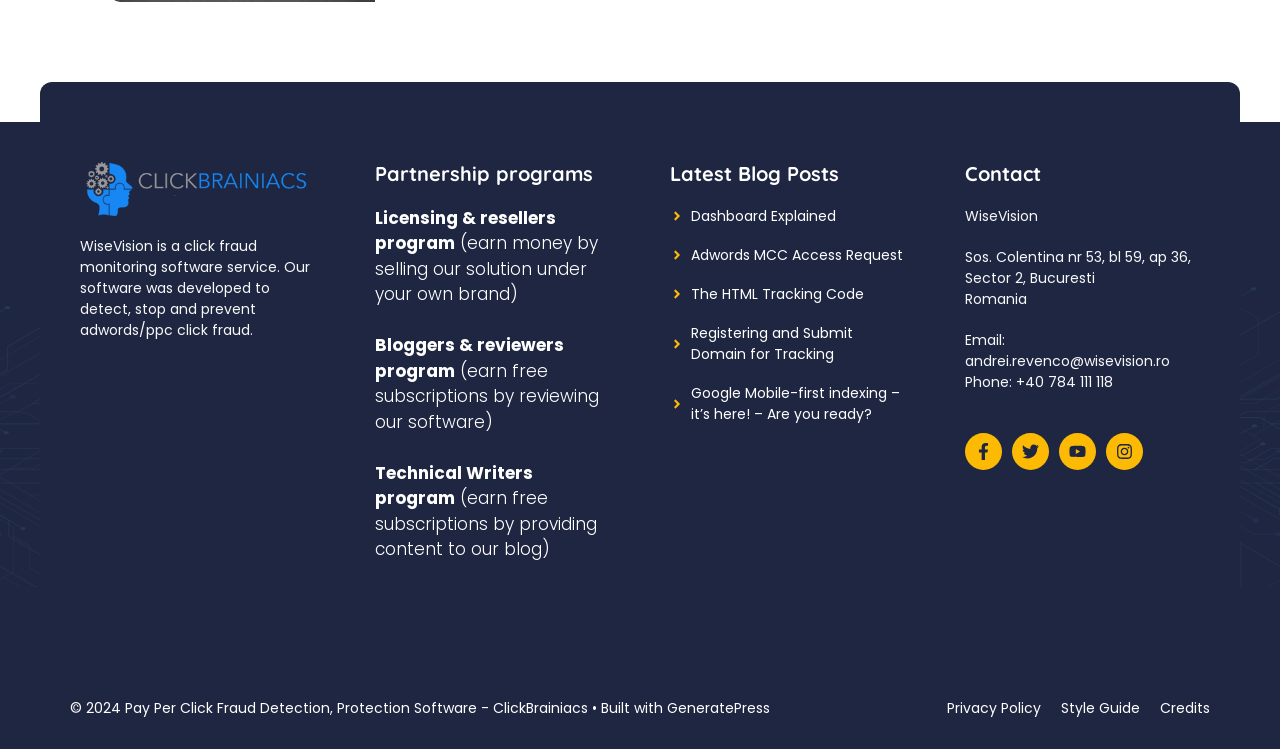Given the description: "Privacy Policy", determine the bounding box coordinates of the UI element. The coordinates should be formatted as four float numbers between 0 and 1, [left, top, right, bottom].

[0.74, 0.932, 0.813, 0.959]